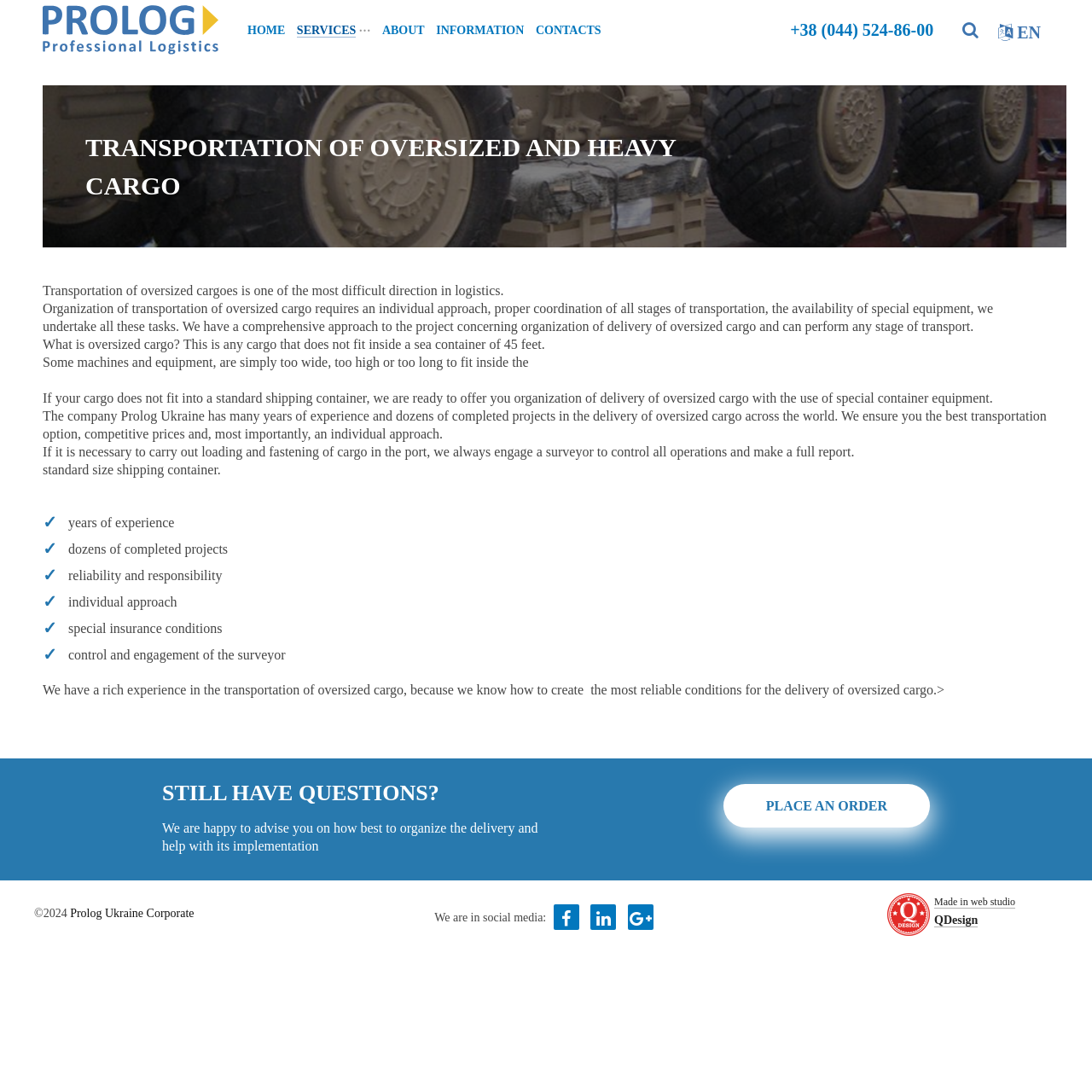Can you pinpoint the bounding box coordinates for the clickable element required for this instruction: "View the ABOUT page"? The coordinates should be four float numbers between 0 and 1, i.e., [left, top, right, bottom].

[0.35, 0.001, 0.389, 0.055]